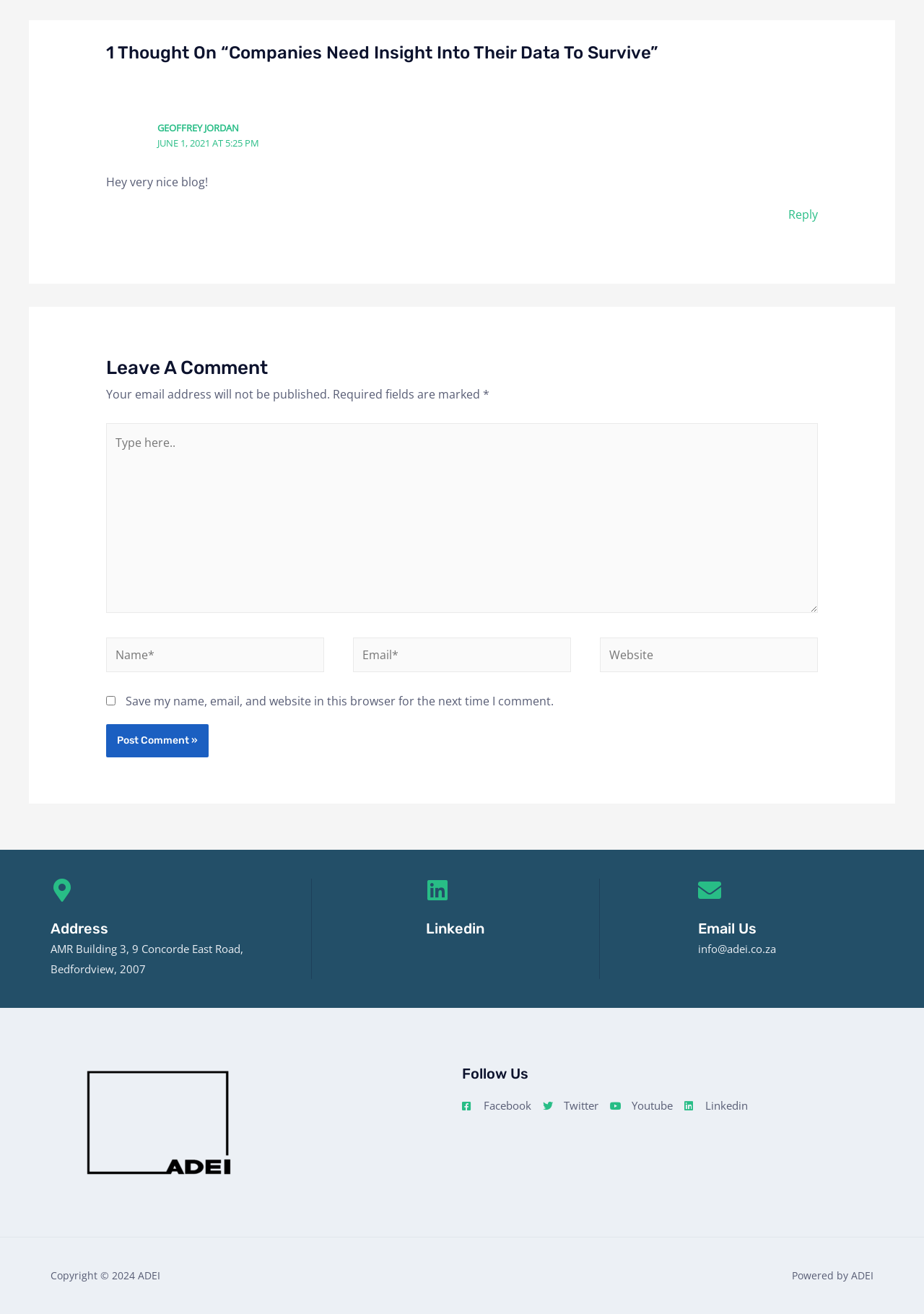Extract the bounding box coordinates for the described element: "Linkedin". The coordinates should be represented as four float numbers between 0 and 1: [left, top, right, bottom].

[0.461, 0.7, 0.525, 0.713]